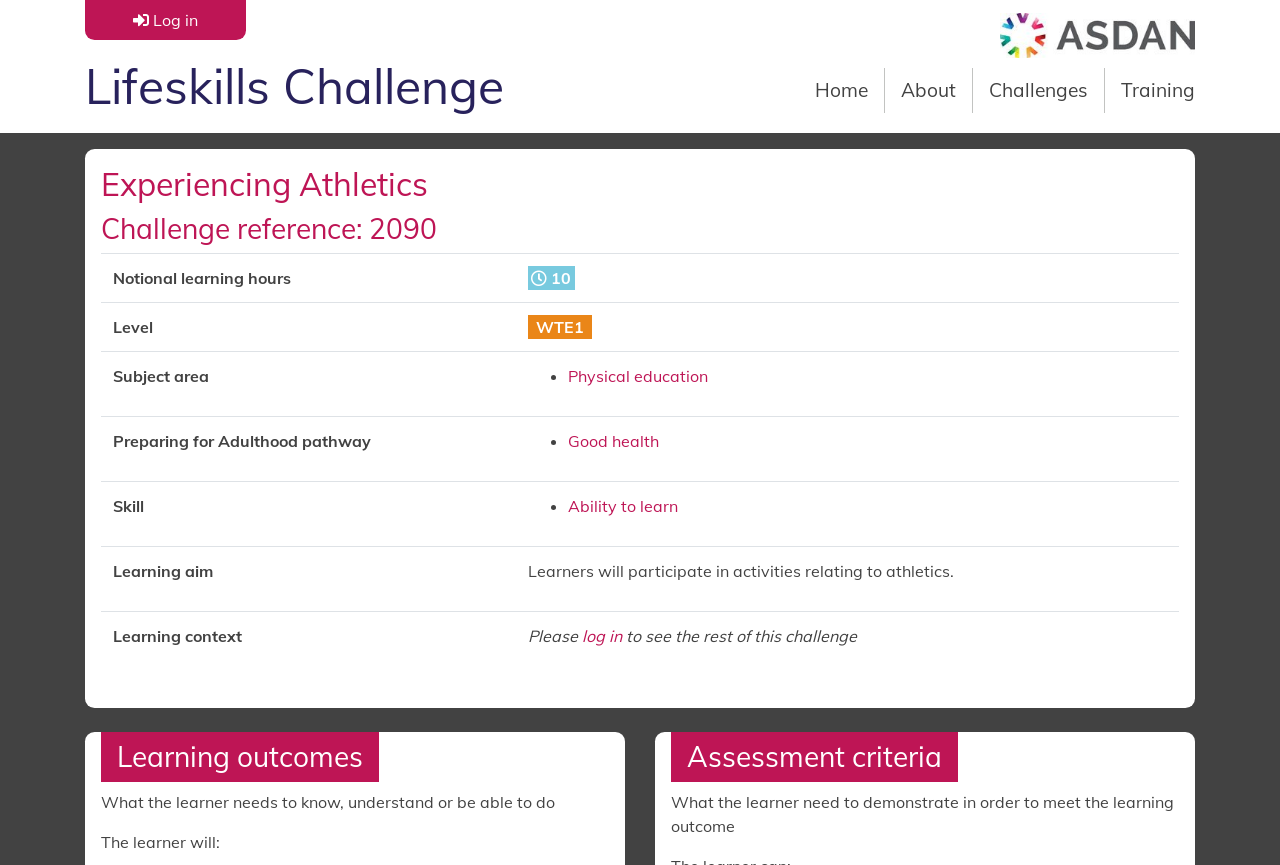Write an exhaustive caption that covers the webpage's main aspects.

The webpage is about the "Lifeskills Challenge" and "Experiencing Athletics" with a focus on a specific challenge reference number 2090. At the top left, there is a link to log in, and an ASDAN logo is positioned at the top right. Below the logo, there is a heading "Lifeskills Challenge" followed by a navigation menu with links to "Home", "About", "Challenges", and "Training".

The main content is divided into two sections. The left section has a heading "Experiencing Athletics" and displays a table with five rows, each containing information about the challenge, including notional learning hours, level, subject area, preparing for adulthood pathway, and skill. The table cells contain links to more information about each topic.

The right section has two headings, "Learning outcomes" and "Assessment criteria", with descriptive text below each heading. The "Learning outcomes" section explains what the learner needs to know, understand, or be able to do, while the "Assessment criteria" section outlines what the learner needs to demonstrate to meet the learning outcome.

There are several links throughout the page, including links to log in, physical education, good health, ability to learn, and more. The page also contains several list markers and icons, such as • and. Overall, the webpage appears to be a educational resource page providing information about a specific challenge in the Lifeskills Challenge program.